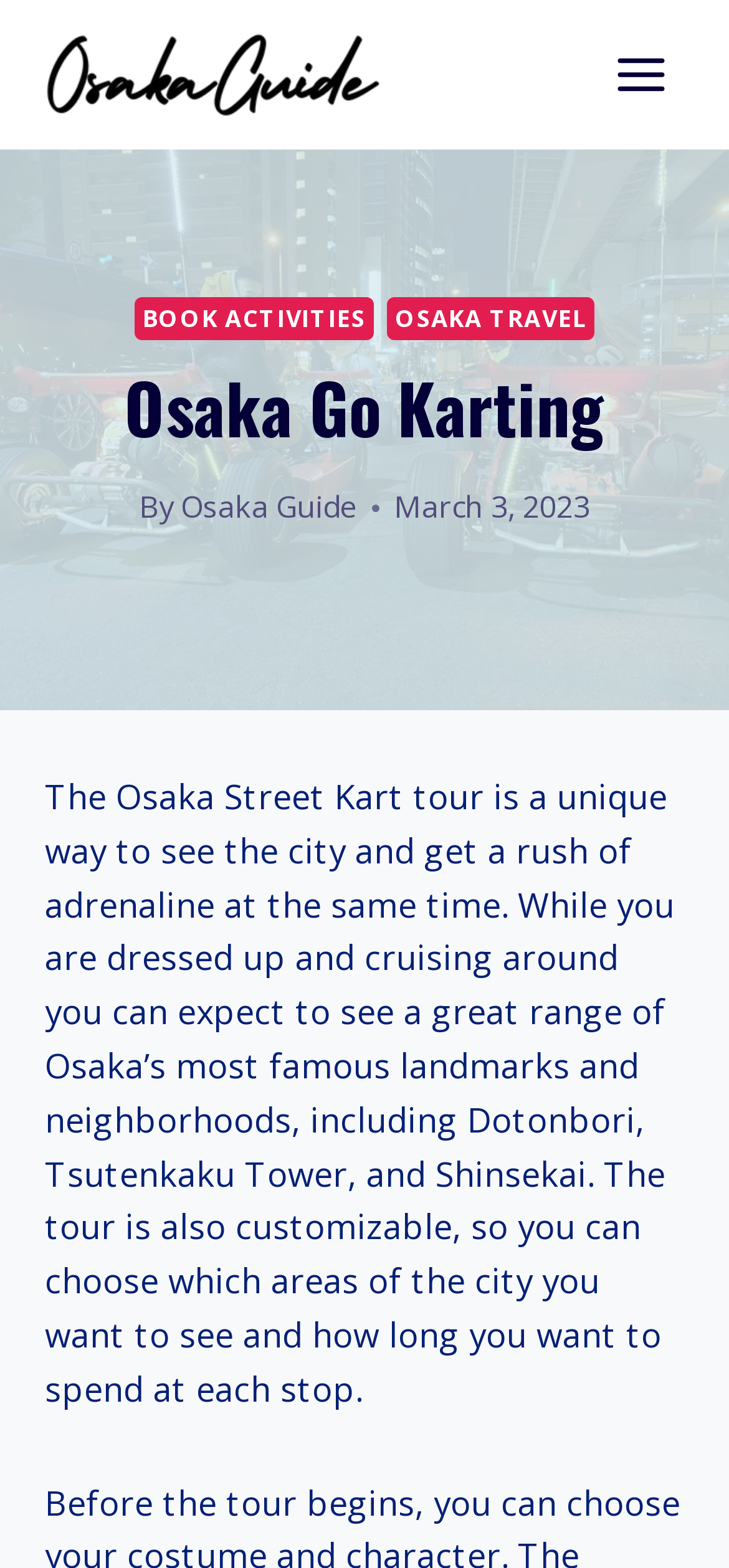Please answer the following question using a single word or phrase: 
What is the date of the Osaka Go Karting article?

March 3, 2023